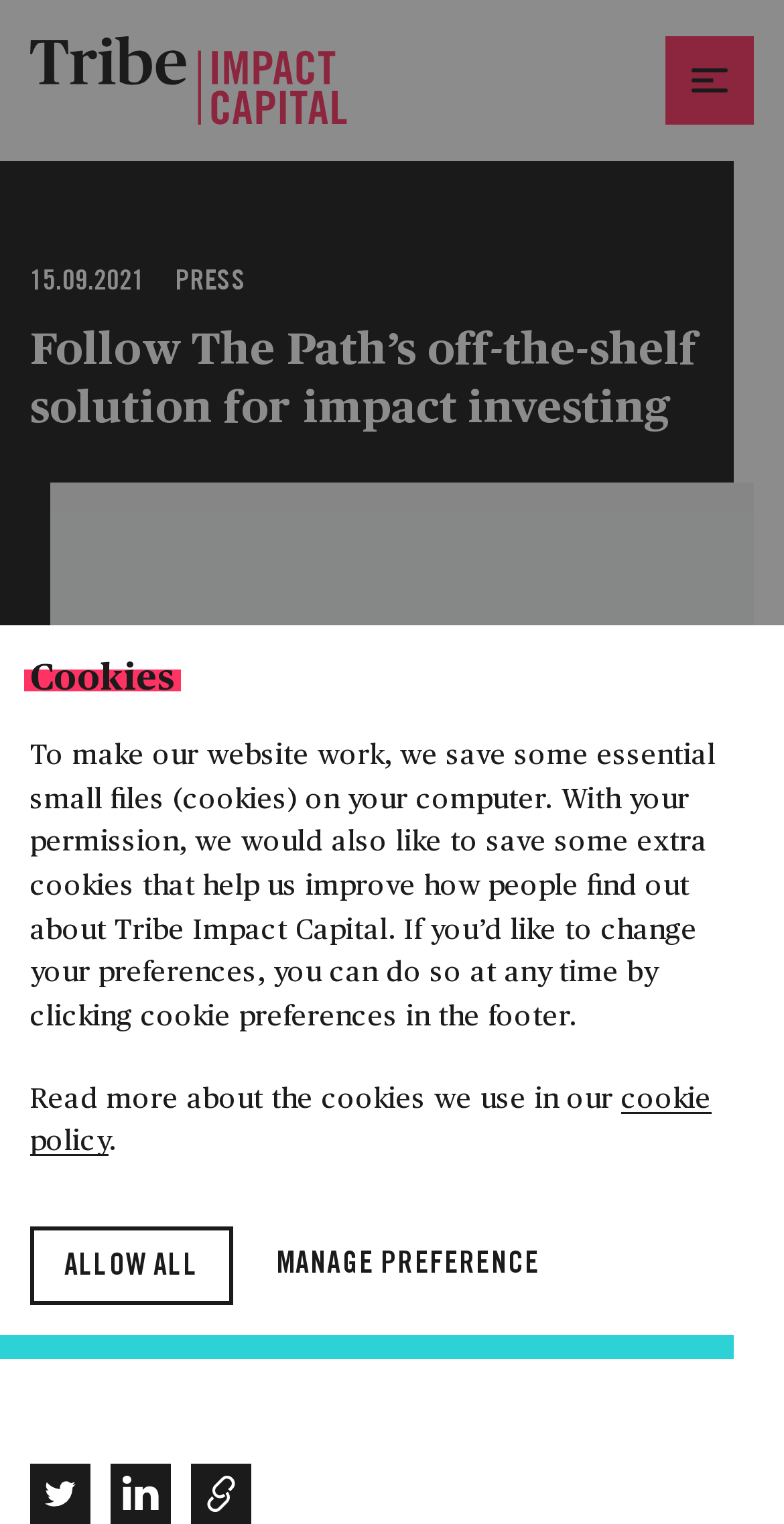Construct a comprehensive caption that outlines the webpage's structure and content.

This webpage is about Tribe Impact Capital, a company that offers impact investing solutions. At the top of the page, there is a cookie notification banner that spans the entire width of the page, with a heading "Cookies" and a brief description of the cookies used on the website. The banner also contains two buttons, "ALLOW ALL COOKIES" and "MANAGE PREFERENCE", and a link to the cookie policy.

Below the cookie banner, there is a link to skip to the content and a link to the Tribe Impact Capital website, accompanied by a small image of the company's logo. To the right of these links, there is a main menu button that, when expanded, reveals a header section with several links and a heading that reads "Follow The Path’s off-the-shelf solution for impact investing".

In the header section, there is a date "15.09.2021" and a link to the "PRESS" section. Below these, there are two links to business development managers, Christopher Toy and Aaron Gaide. To the right of these links, there is a text that reads "1 MIN READ TIME". At the bottom of the header section, there are three social media links, Twitter, LinkedIn, and a "Copy" button.

The main content of the webpage is an article or a press release, with a brief description of an adviser who works with Tribe Impact Capital and how they deliver impact-aligned portfolios to their clients. The article is preceded by a disclaimer that warns investors that the value of their investments can go up or down.